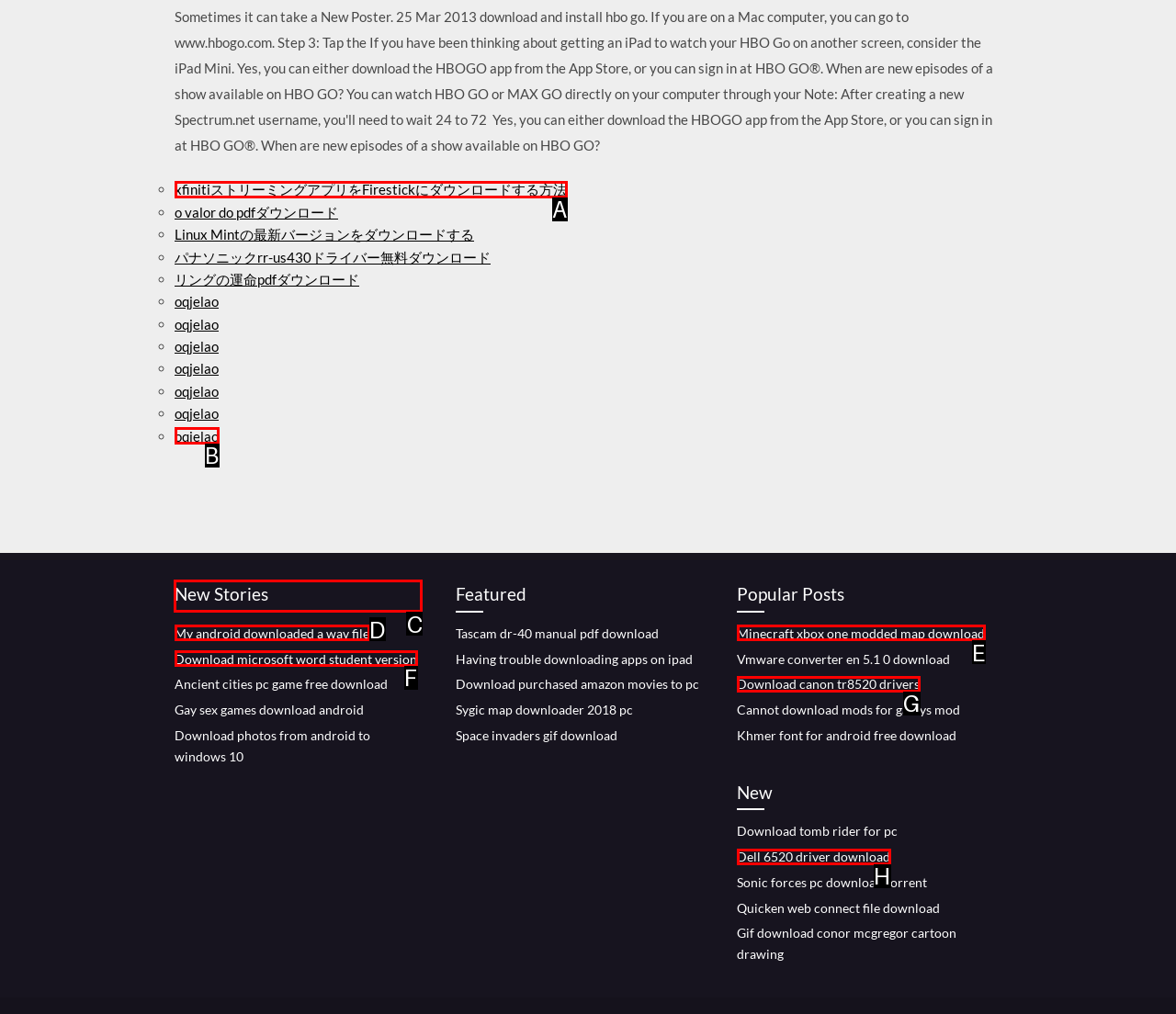Determine the letter of the element I should select to fulfill the following instruction: View 'New Stories'. Just provide the letter.

C